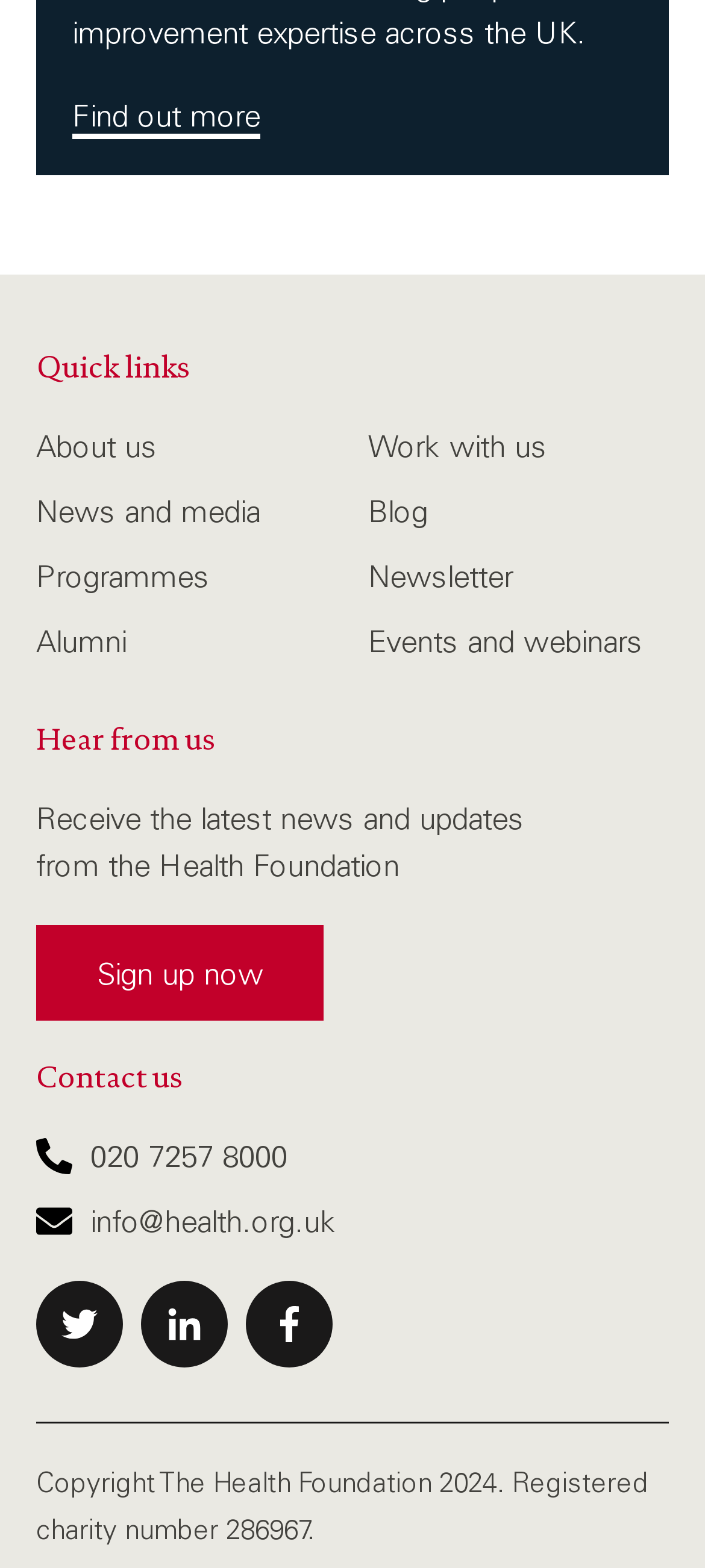Using the element description provided, determine the bounding box coordinates in the format (top-left x, top-left y, bottom-right x, bottom-right y). Ensure that all values are floating point numbers between 0 and 1. Element description: About us

[0.051, 0.272, 0.223, 0.296]